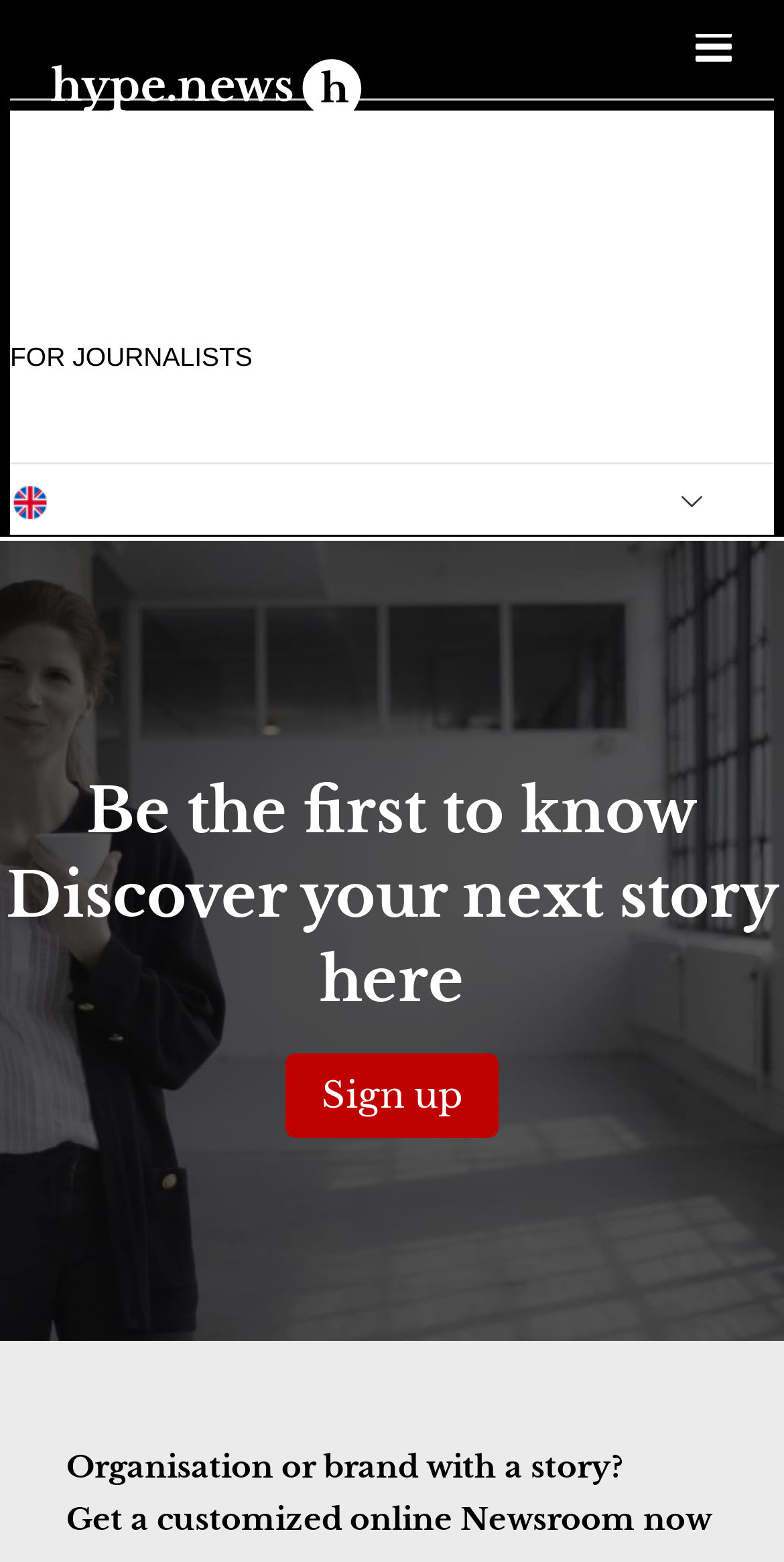Highlight the bounding box coordinates of the region I should click on to meet the following instruction: "Toggle mobile menu".

[0.887, 0.017, 0.941, 0.044]